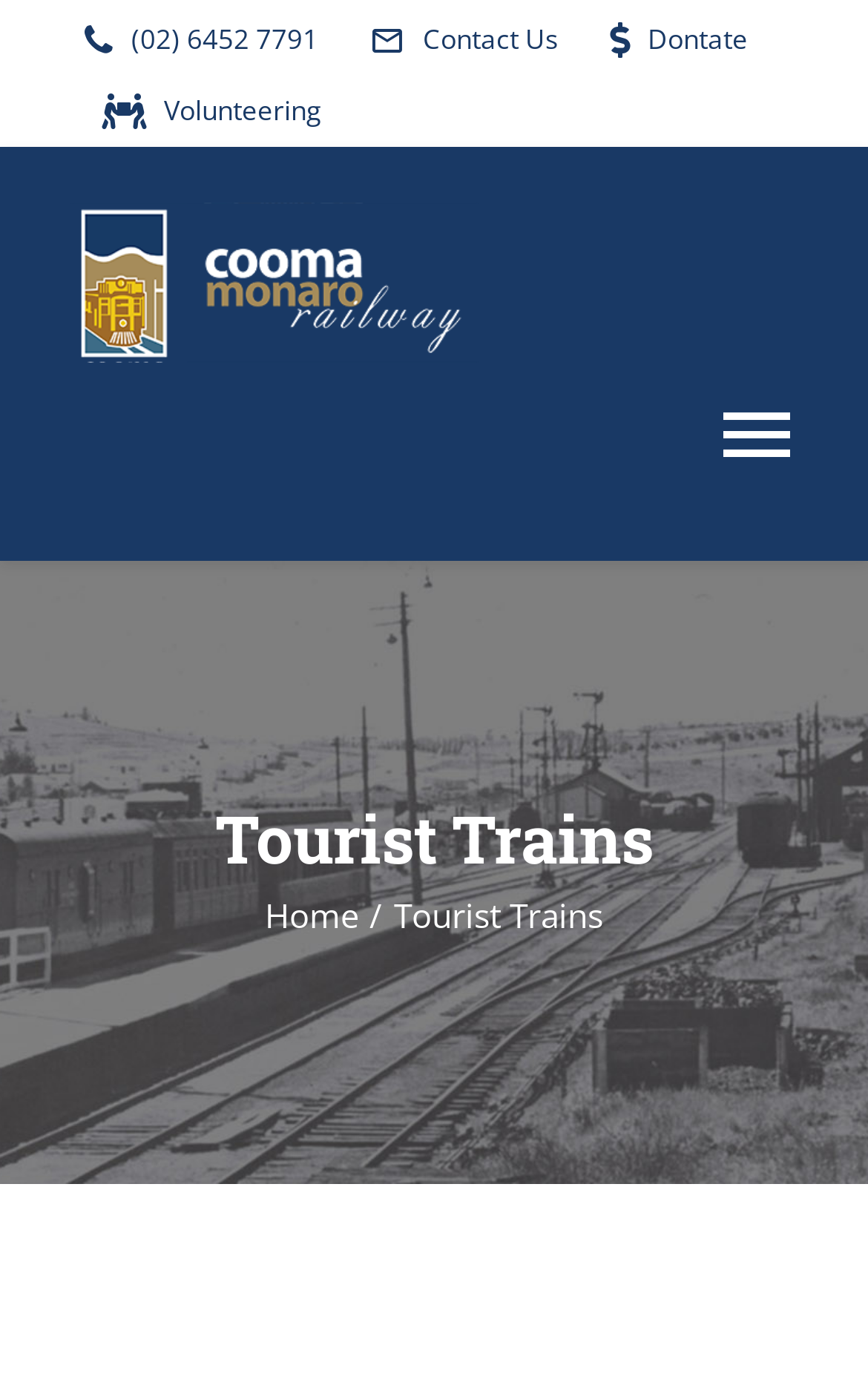Locate the UI element described by alt="Cooma Monaro Railway Logo" and provide its bounding box coordinates. Use the format (top-left x, top-left y, bottom-right x, bottom-right y) with all values as floating point numbers between 0 and 1.

[0.077, 0.141, 0.685, 0.173]